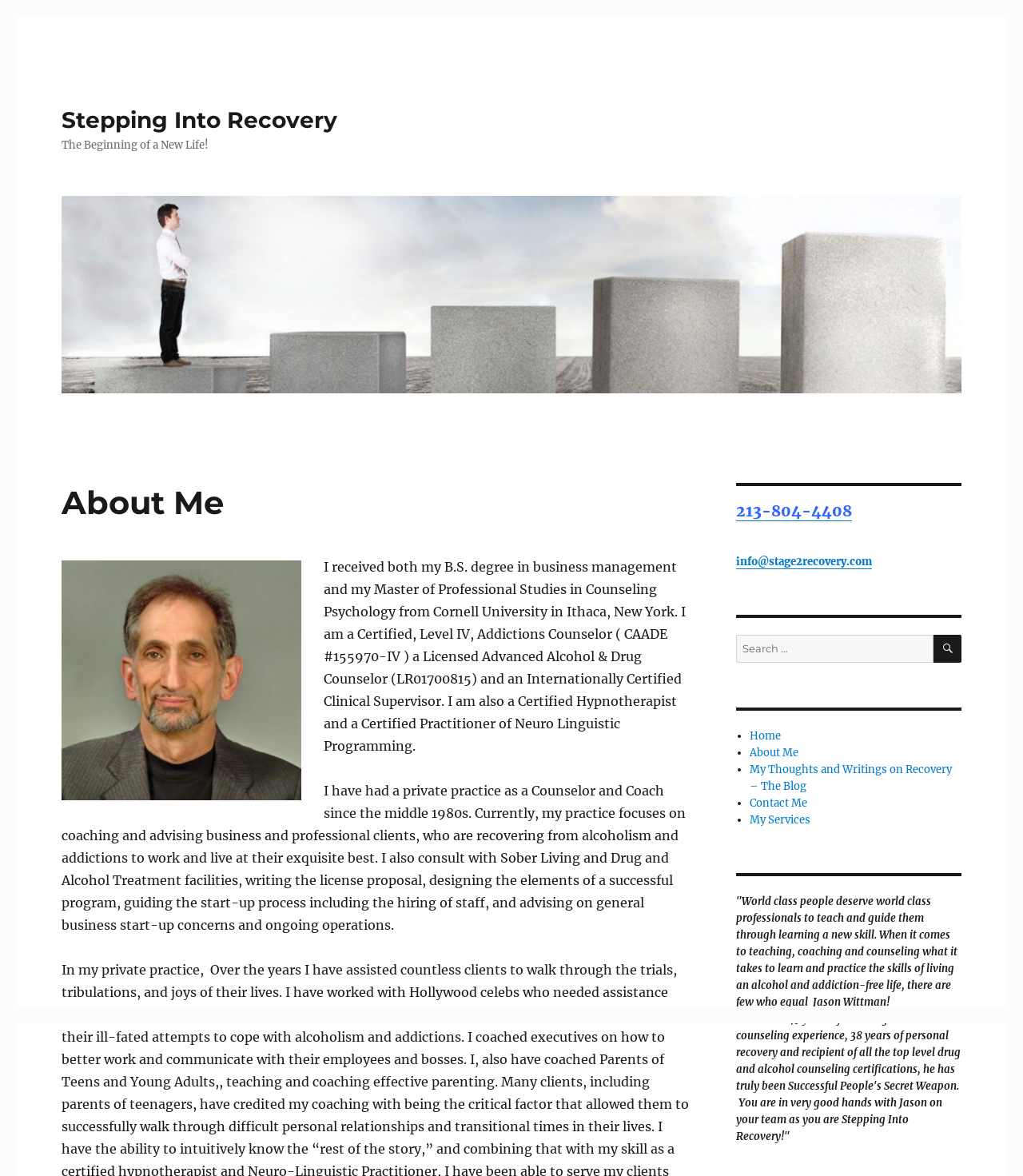What is the counselor's certification?
Can you offer a detailed and complete answer to this question?

The counselor's certification is mentioned in the text as CAADE #155970-IV, which is found in the StaticText element with the text 'I am a Certified, Level IV, Addictions Counselor ( CAADE #155970-IV ) a Licensed Advanced Alcohol & Drug Counselor (LR01700815) and an Internationally Certified Clinical Supervisor.'.